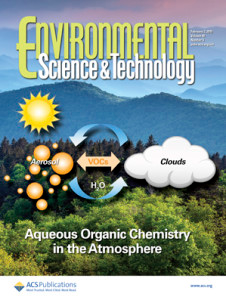Who publishes the journal 'Environmental Science & Technology'?
From the image, provide a succinct answer in one word or a short phrase.

American Chemical Society (ACS Publications)